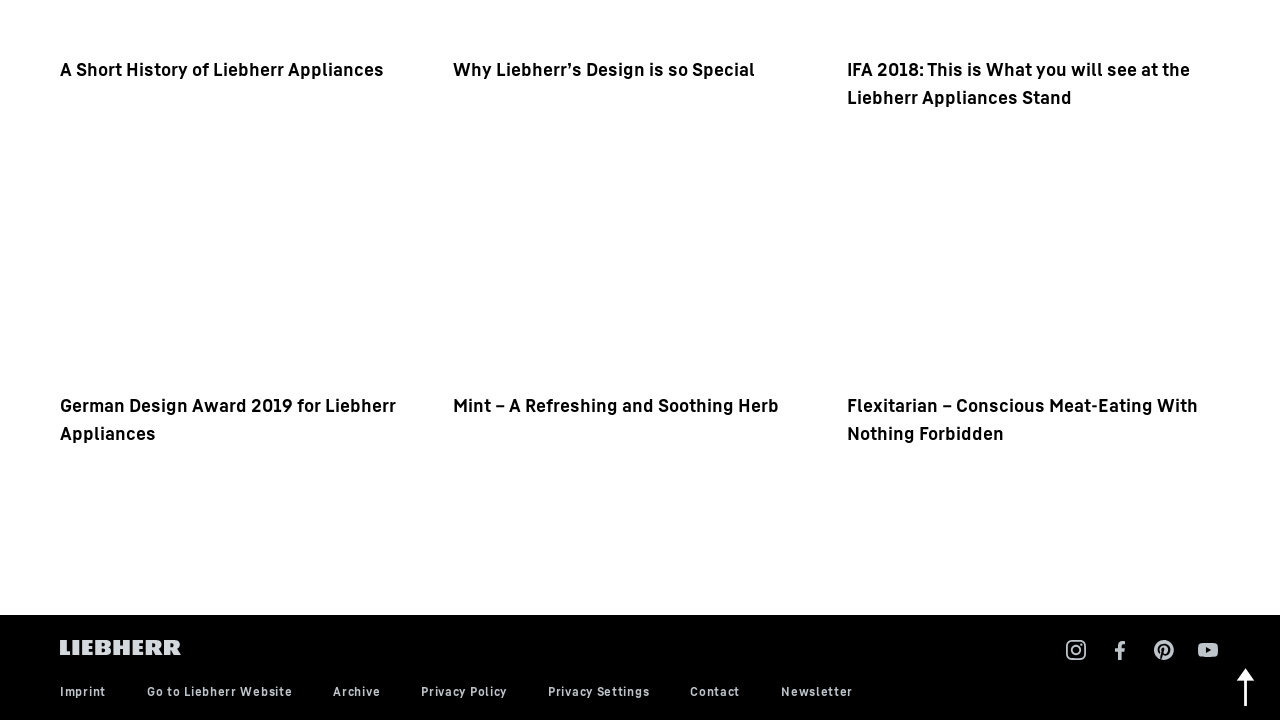Pinpoint the bounding box coordinates of the clickable area necessary to execute the following instruction: "Read 'Uncategorized'". The coordinates should be given as four float numbers between 0 and 1, namely [left, top, right, bottom].

None